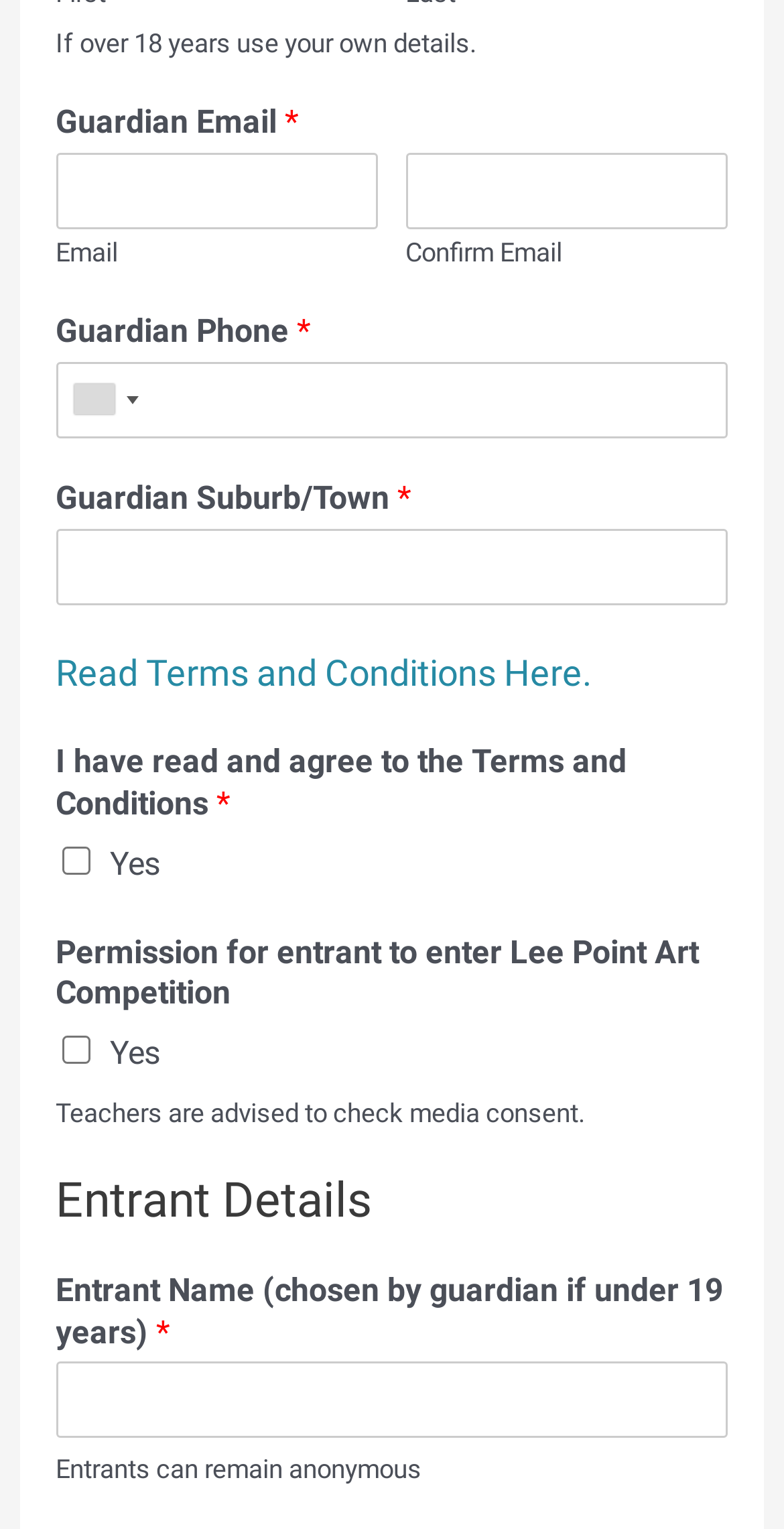Identify the bounding box of the UI element that matches this description: "parent_node: Guardian Suburb/Town * name="wpforms[fields][16]"".

[0.071, 0.345, 0.929, 0.395]